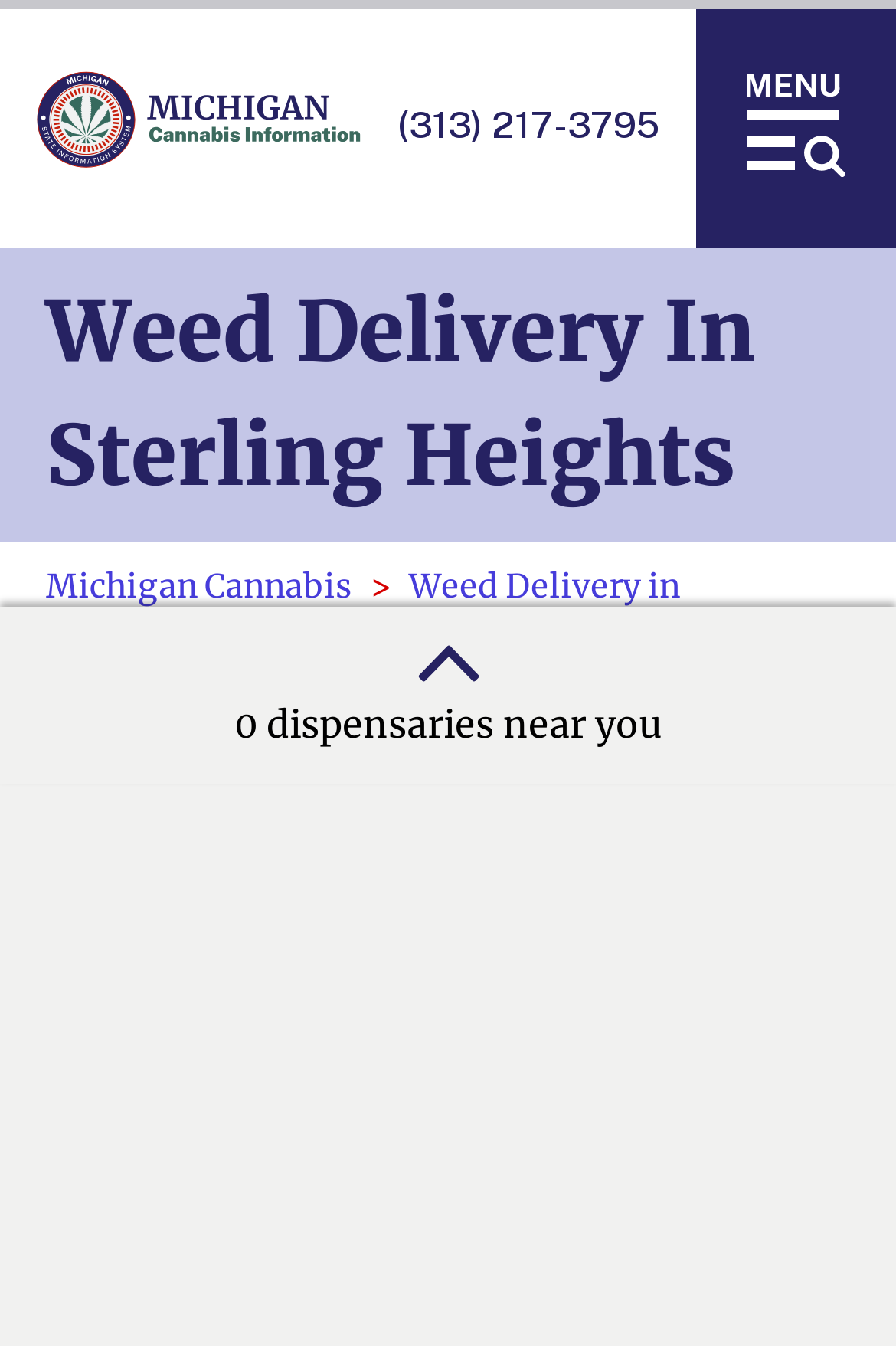Use a single word or phrase to answer the question: 
What is the phone number for Michigan Cannabis?

(313) 217-3795